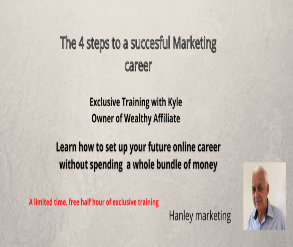What is the purpose of the image?
From the image, respond with a single word or phrase.

To attract individuals interested in online marketing opportunities